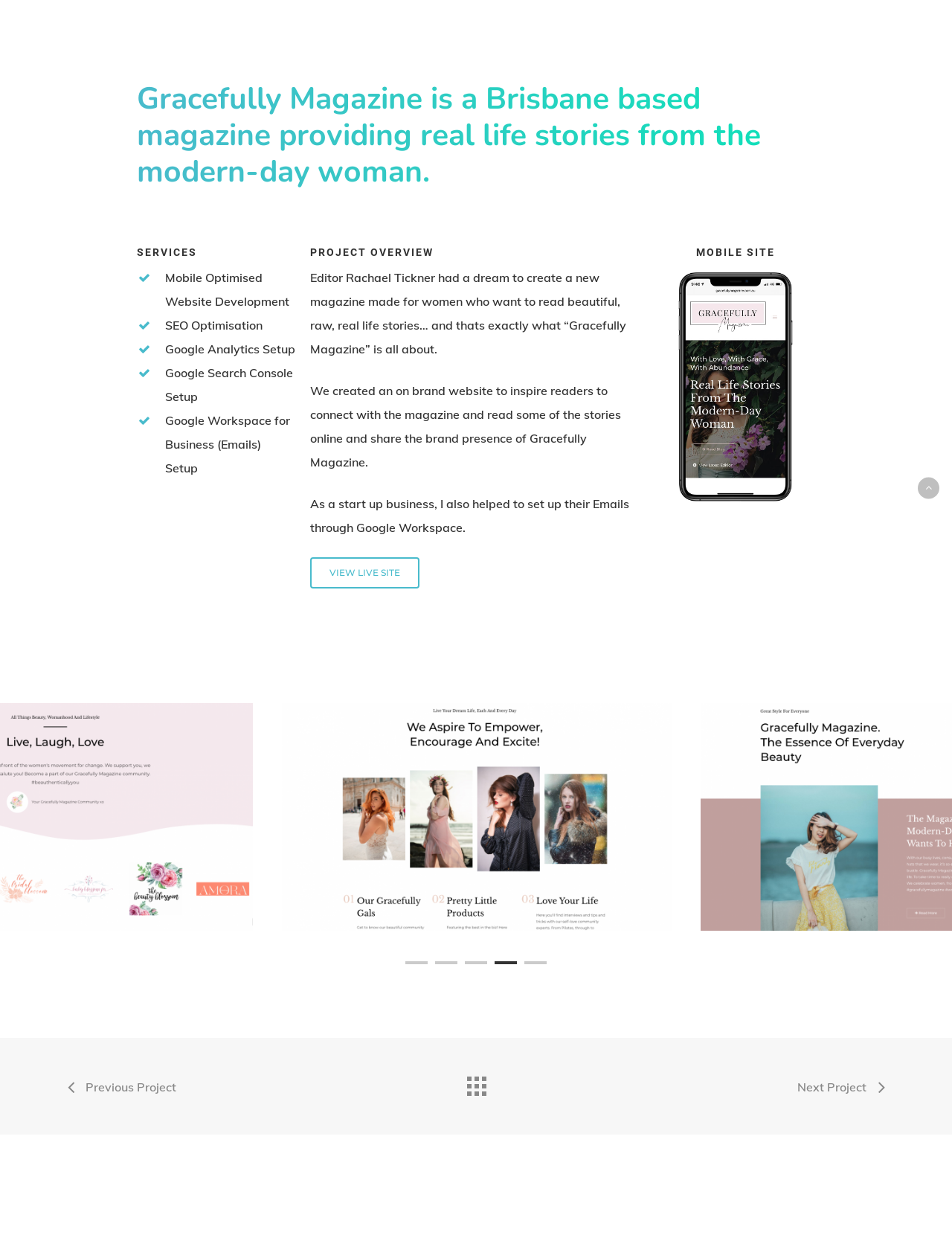Identify the bounding box of the UI element that matches this description: "parent_node: Search name="s" placeholder="Search..."".

None